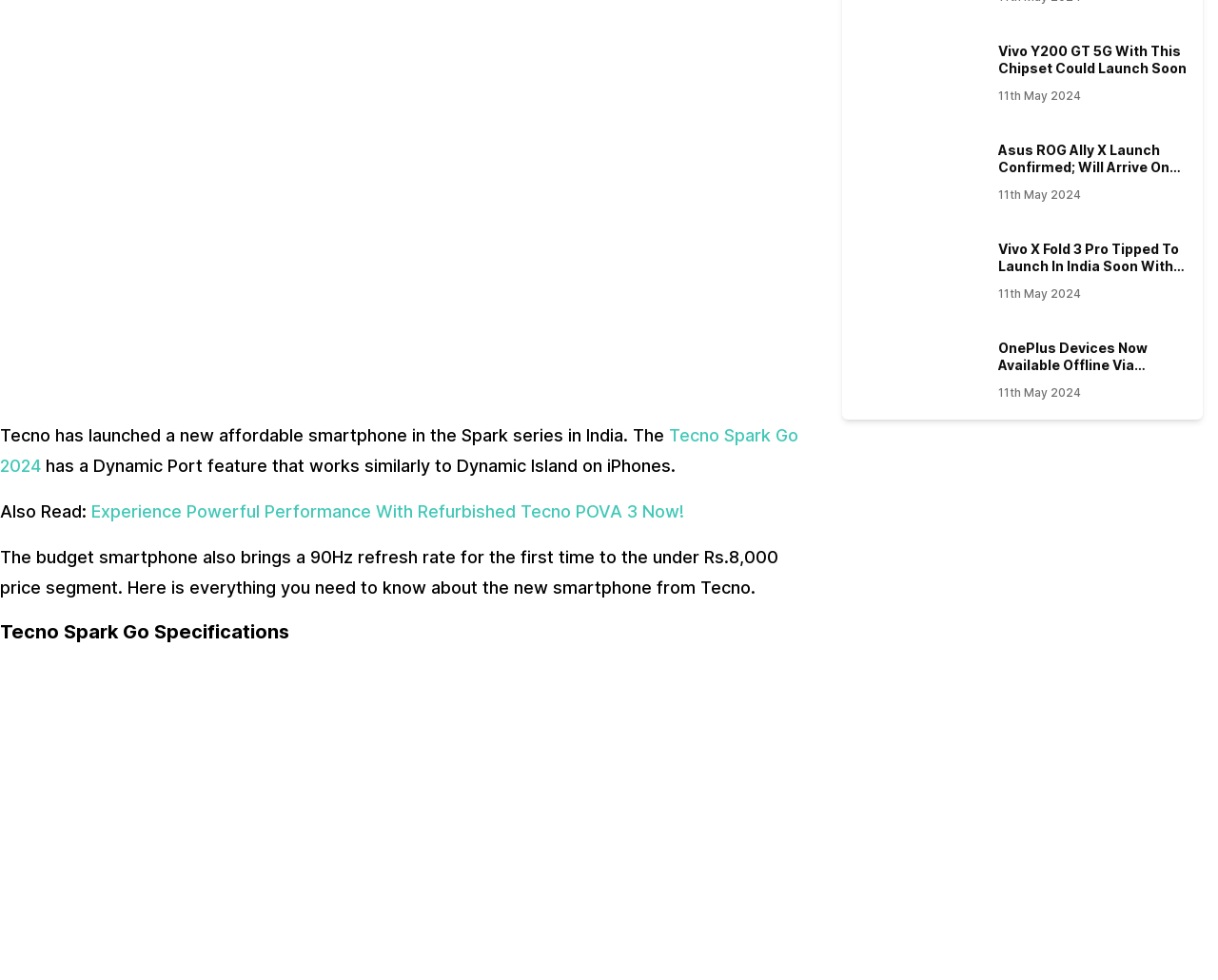Find the bounding box coordinates of the element to click in order to complete this instruction: "Buy refurbished Tecno Mobile Phones". The bounding box coordinates must be four float numbers between 0 and 1, denoted as [left, top, right, bottom].

[0.127, 0.92, 0.385, 0.94]